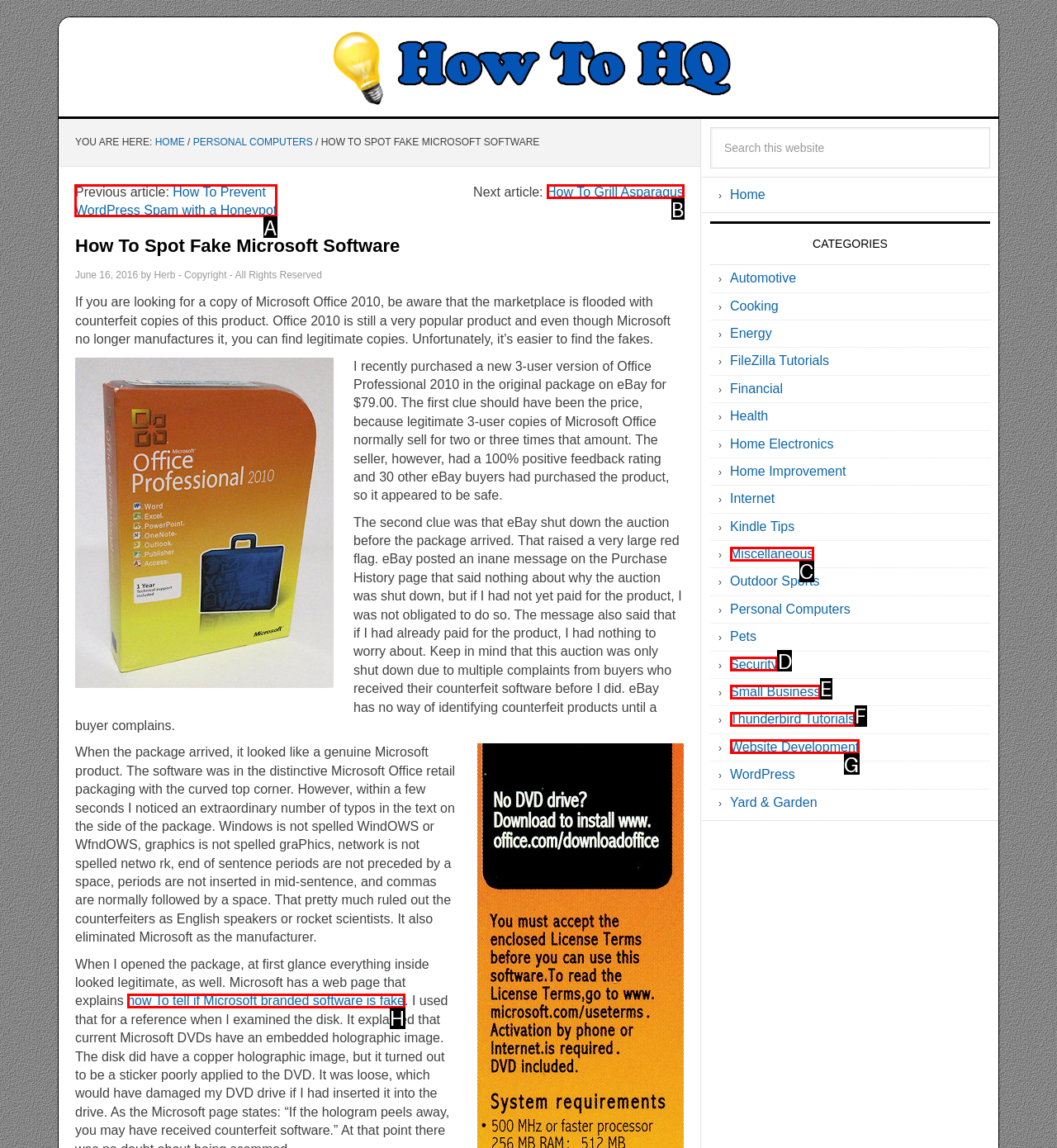Choose the letter of the option you need to click to Read the article 'How To Prevent WordPress Spam with a Honeypot'. Answer with the letter only.

A